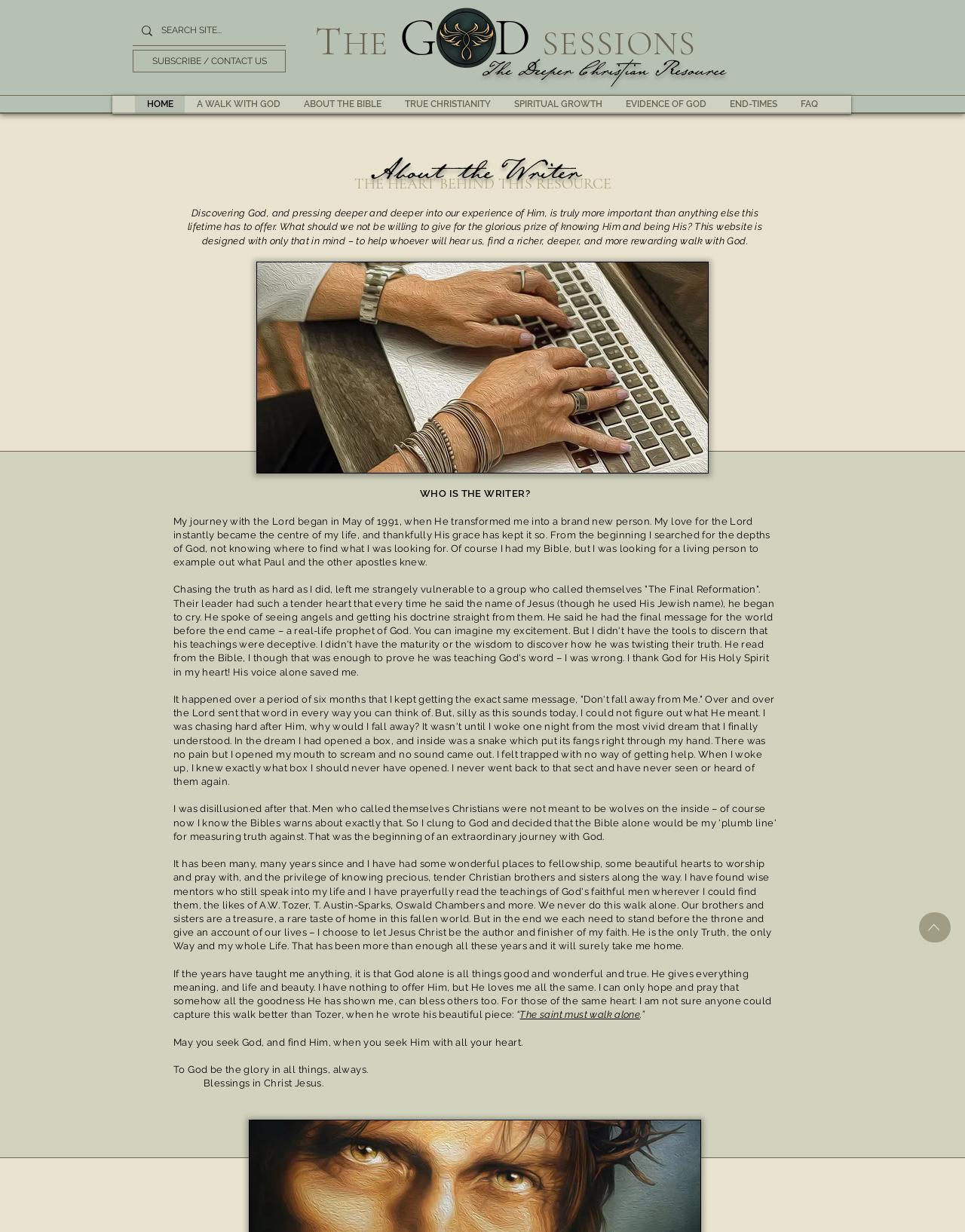Please locate the bounding box coordinates of the element's region that needs to be clicked to follow the instruction: "Click on the link to read 'The saint must walk alone'". The bounding box coordinates should be provided as four float numbers between 0 and 1, i.e., [left, top, right, bottom].

[0.539, 0.819, 0.663, 0.828]